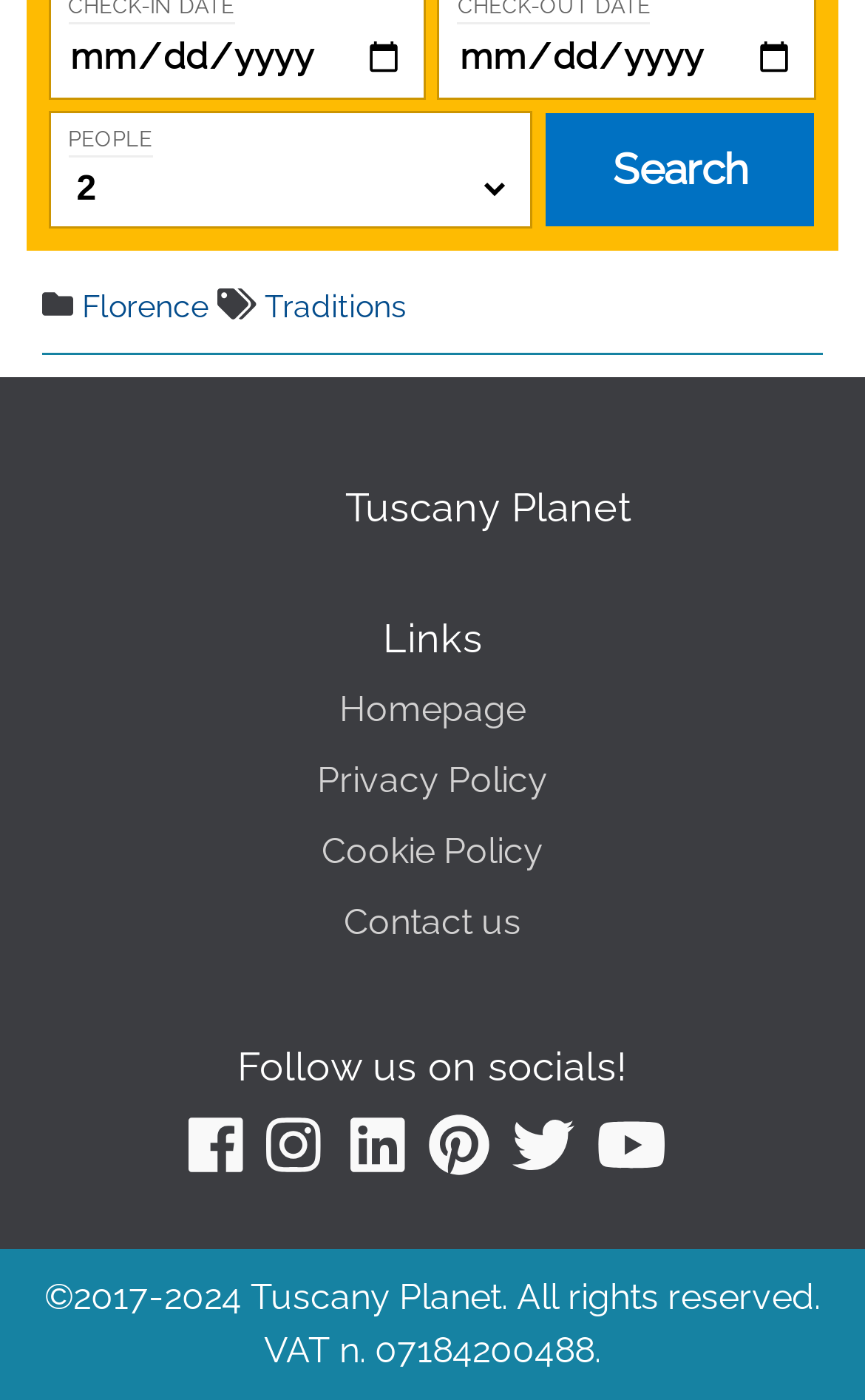What is the VAT number of Tuscany Planet?
Examine the screenshot and reply with a single word or phrase.

07184200488